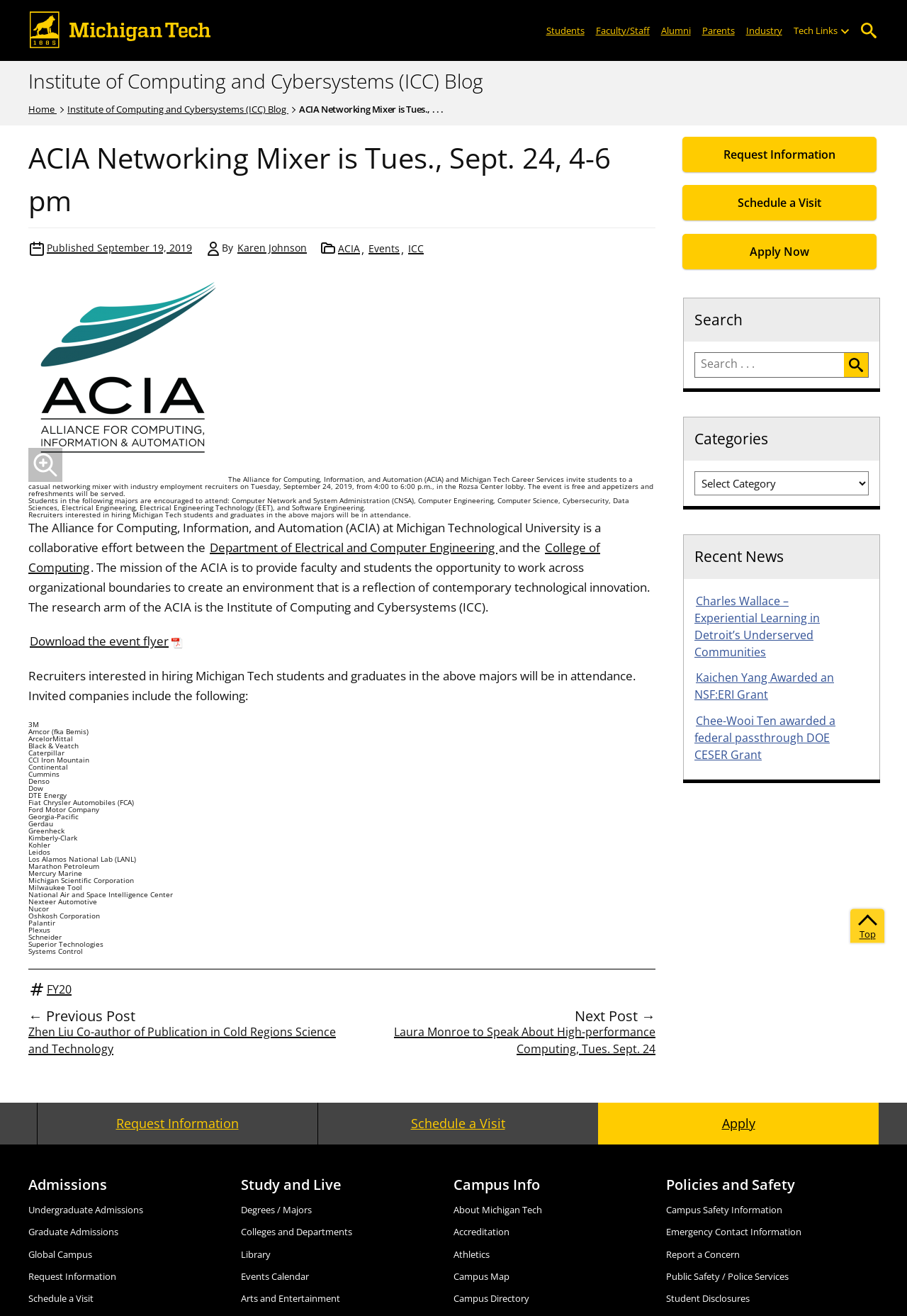Identify the bounding box coordinates necessary to click and complete the given instruction: "Download the event flyer".

[0.031, 0.481, 0.203, 0.494]